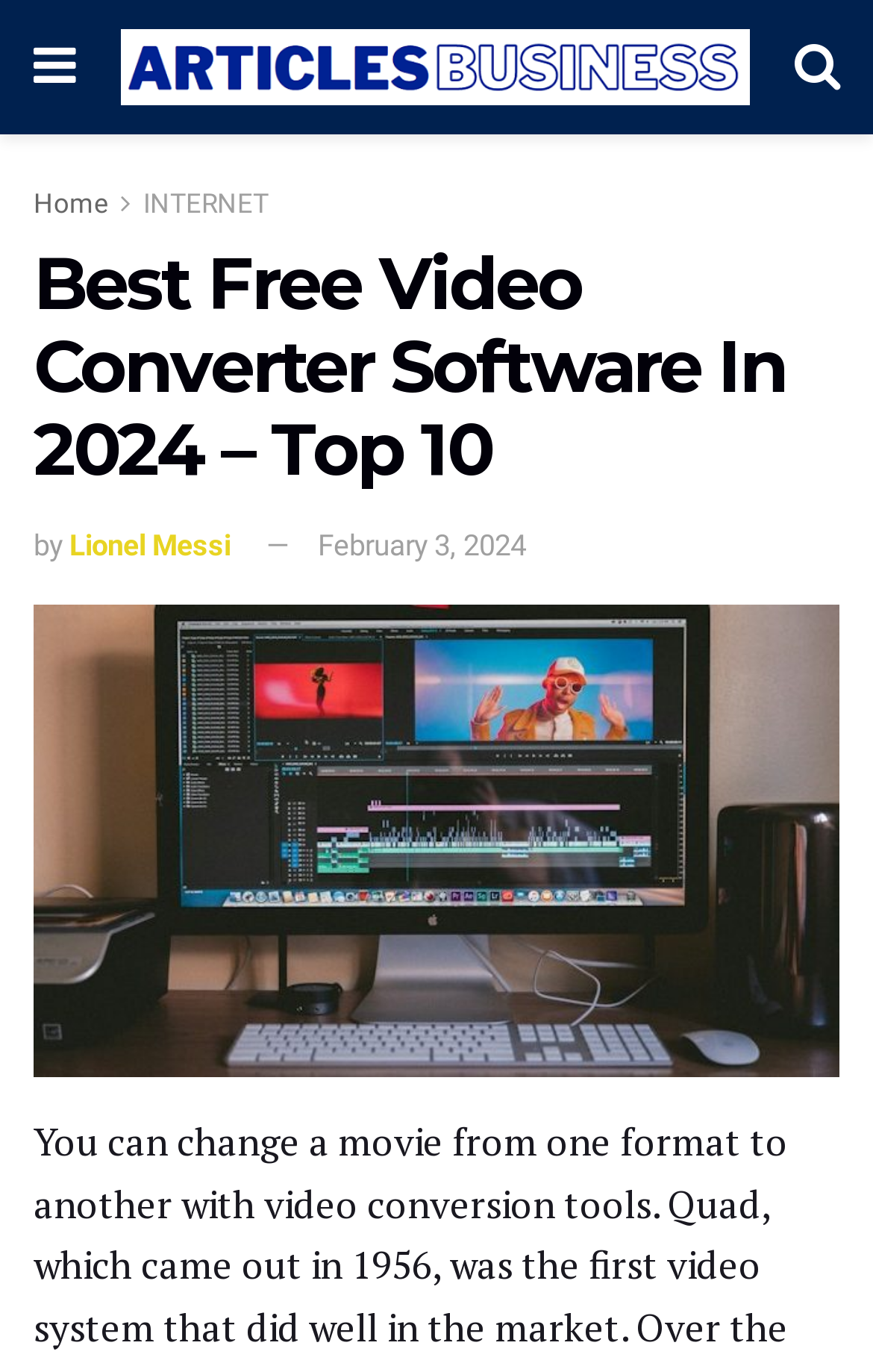How many main sections are in the top navigation menu?
Based on the visual content, answer with a single word or a brief phrase.

3